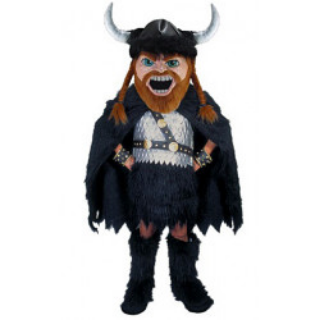Based on the image, provide a detailed response to the question:
What is the purpose of the mascot costume?

The caption explains that the costume is designed not just for fun but to evoke the spirit of adventure and strength associated with Viking legends, making it perfect for sports events or promotional activities.